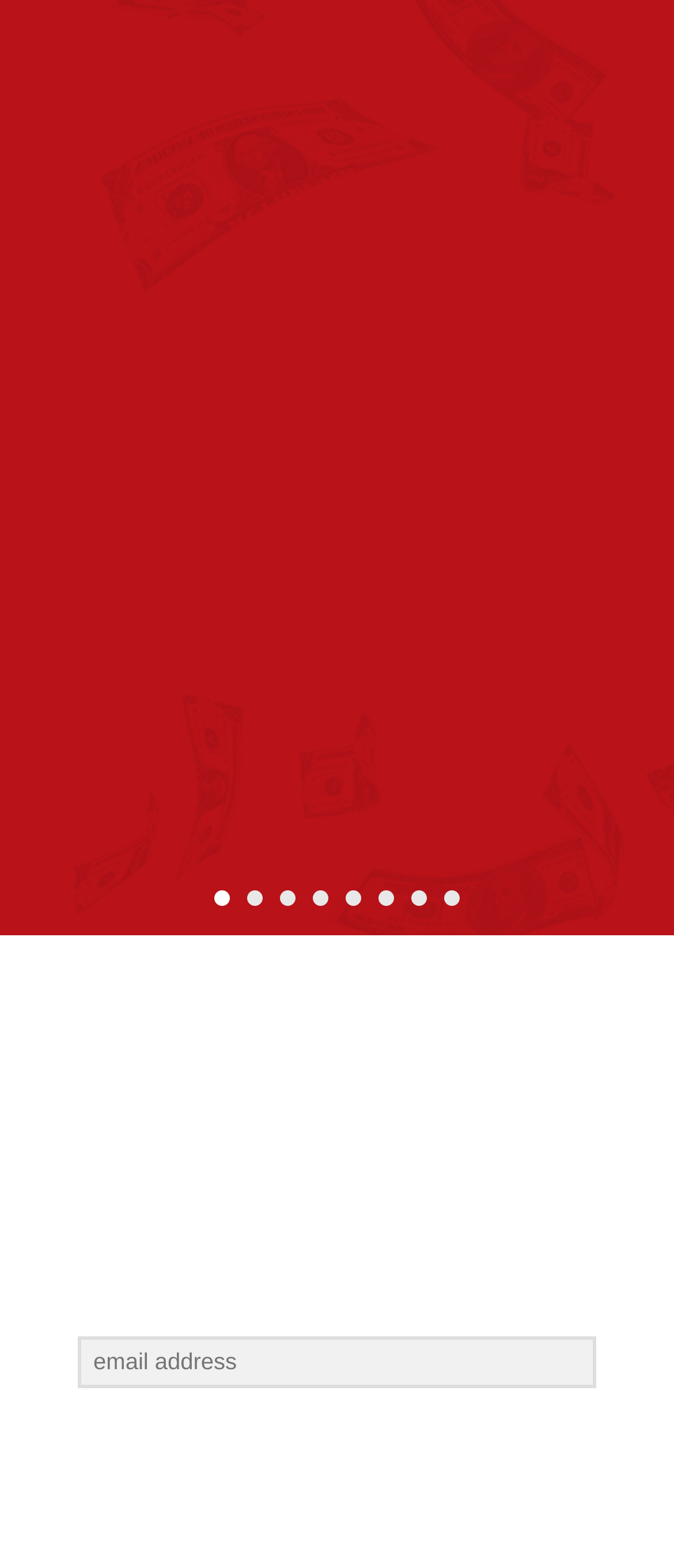Please determine the bounding box coordinates of the element's region to click in order to carry out the following instruction: "click link 8". The coordinates should be four float numbers between 0 and 1, i.e., [left, top, right, bottom].

[0.659, 0.568, 0.682, 0.578]